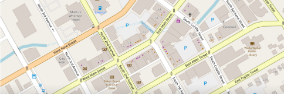What is the likely purpose of the map?
Using the image, elaborate on the answer with as much detail as possible.

The caption suggests that the map is part of a layout for directions or local office locations, possibly in relation to local services or congressional activities, which implies that the map is intended to aid constituents in navigating the area.